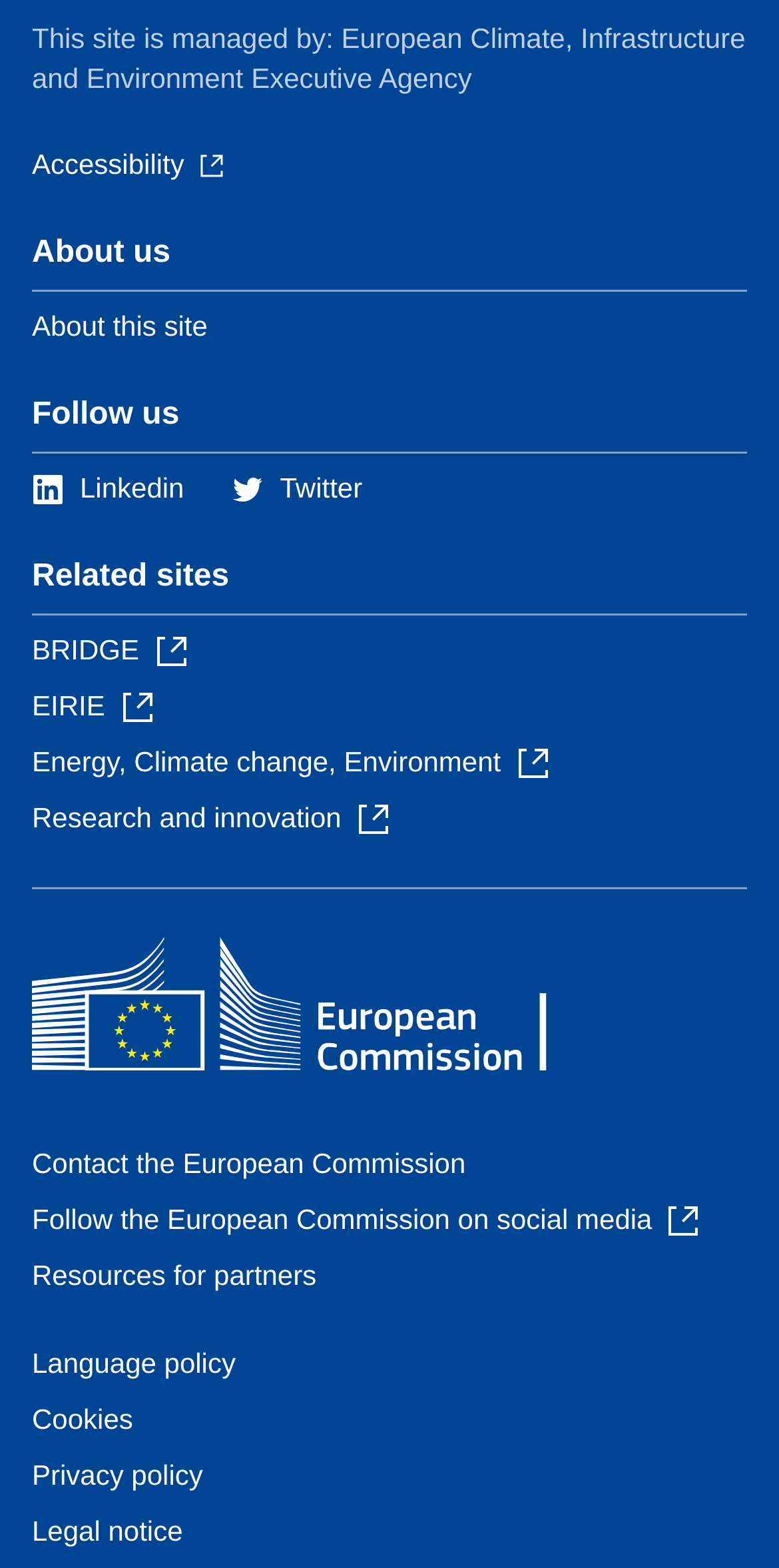Locate the bounding box coordinates of the area to click to fulfill this instruction: "Follow the European Commission on social media". The bounding box should be presented as four float numbers between 0 and 1, in the order [left, top, right, bottom].

[0.041, 0.768, 0.899, 0.788]